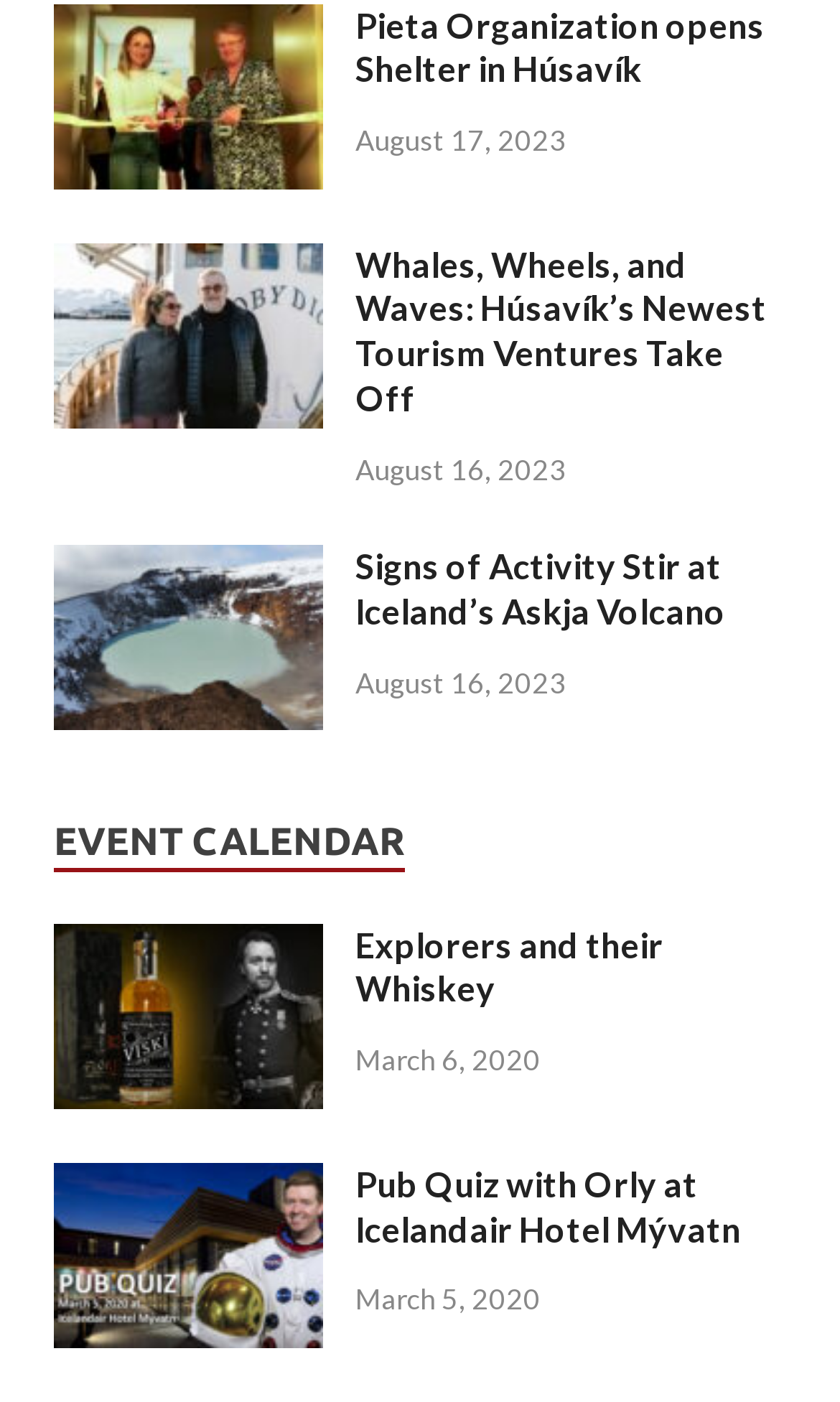Pinpoint the bounding box coordinates of the clickable area needed to execute the instruction: "Read about Pieta Organization opens Shelter in Húsavík". The coordinates should be specified as four float numbers between 0 and 1, i.e., [left, top, right, bottom].

[0.064, 0.005, 0.385, 0.035]